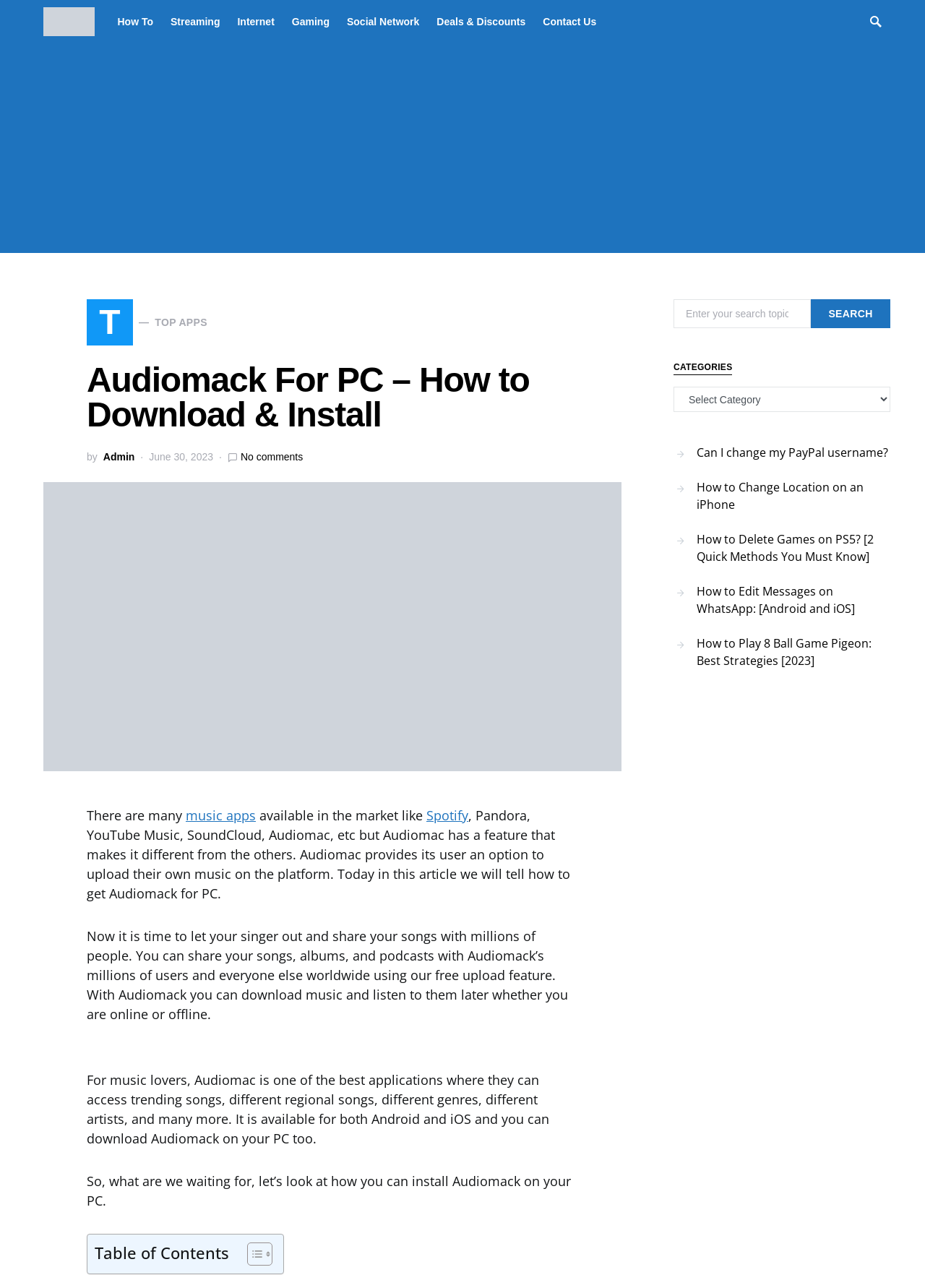Specify the bounding box coordinates for the region that must be clicked to perform the given instruction: "Click on the 'Audiomack for PC' link".

[0.047, 0.479, 0.672, 0.492]